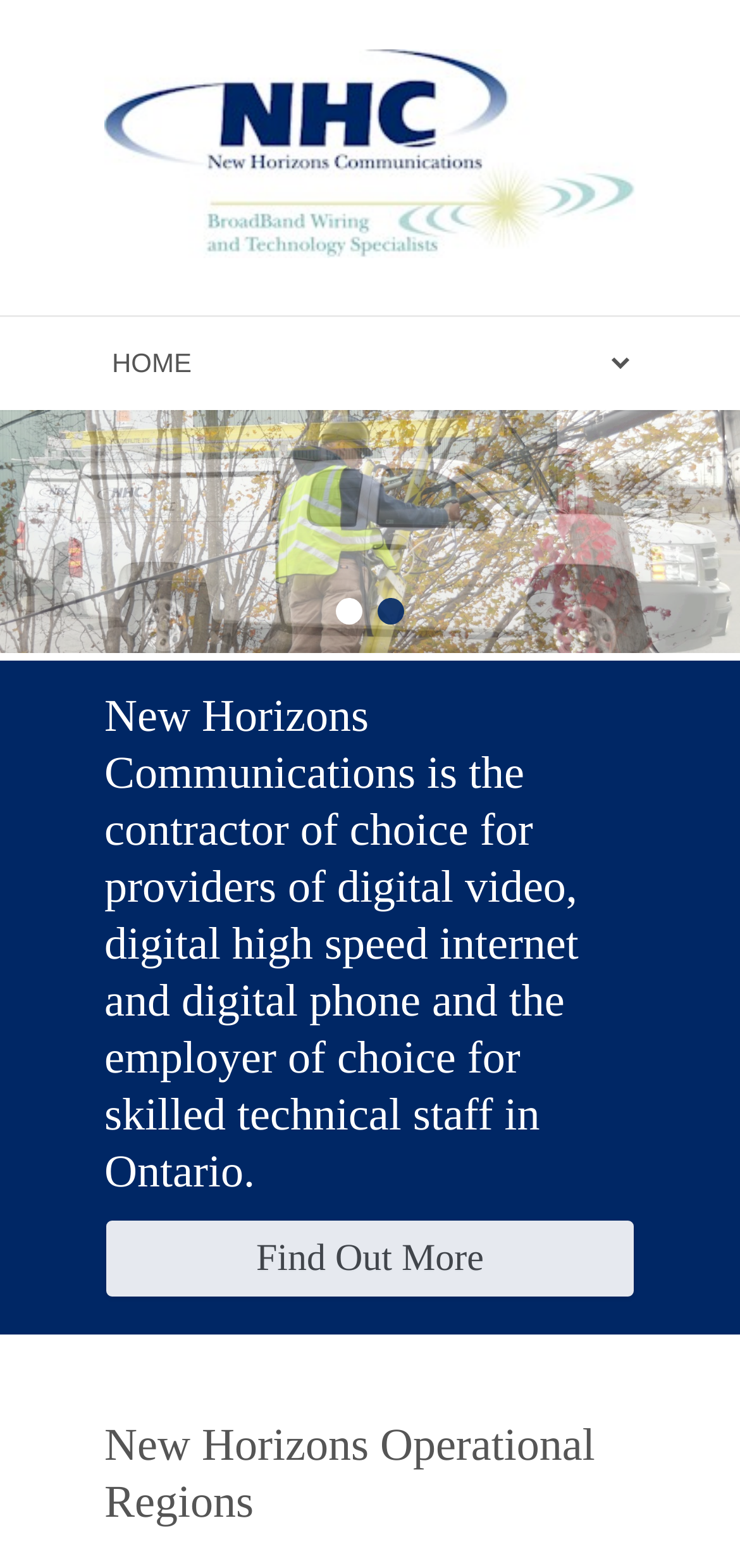Produce an extensive caption that describes everything on the webpage.

The webpage is about New Horizons Communications, a contractor and employer of choice for digital services and technical staff in Ontario. At the top, there is a group element containing a heading with the company name, which is also a link, accompanied by an image with the same name. Below this, there is a combobox that has a popup menu, but it is not expanded.

On the left side, there is a large figure element that spans the entire height of the page, containing a link with a description of the regions served by the company, including Eastern, Central, Northern, and South West Ontario, accompanied by an image.

In the middle of the page, there are two links, labeled "1" and "2", positioned side by side. Below these links, there is a paragraph of text that describes the company's services and its role as an employer.

At the bottom of the page, there is a link labeled "Find Out More", and below that, a heading that reads "New Horizons Operational Regions".